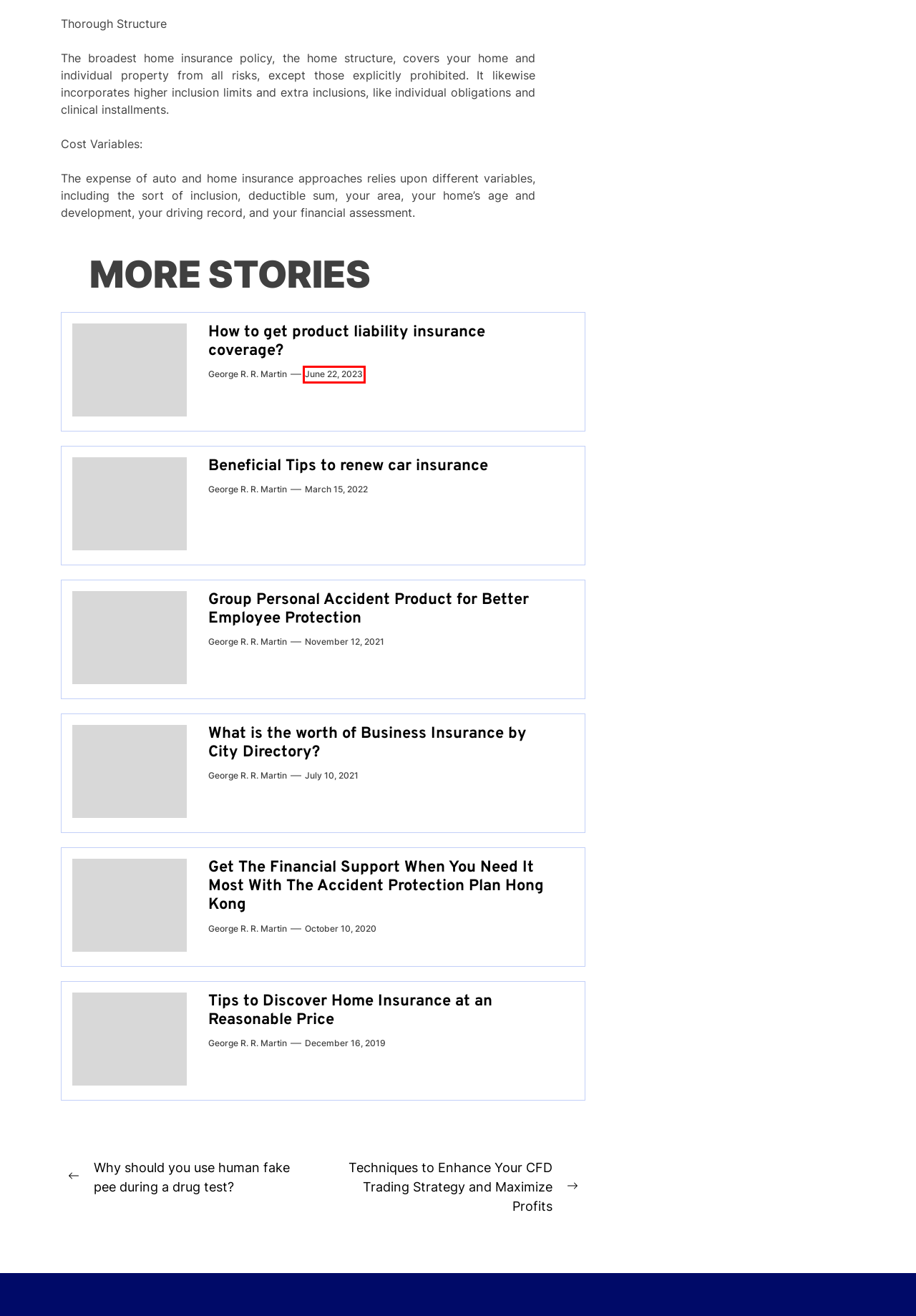You have a screenshot showing a webpage with a red bounding box highlighting an element. Choose the webpage description that best fits the new webpage after clicking the highlighted element. The descriptions are:
A. Tips to Discover Home Insurance at an Reasonable Price – Go Online and Get Benefited
B. July 10, 2021 – Go Online and Get Benefited
C. June 22, 2023 – Go Online and Get Benefited
D. October 10, 2020 – Go Online and Get Benefited
E. March 15, 2022 – Go Online and Get Benefited
F. Beneficial Tips to renew car insurance – Go Online and Get Benefited
G. November 12, 2021 – Go Online and Get Benefited
H. What is the worth of Business Insurance by City Directory? – Go Online and Get Benefited

C